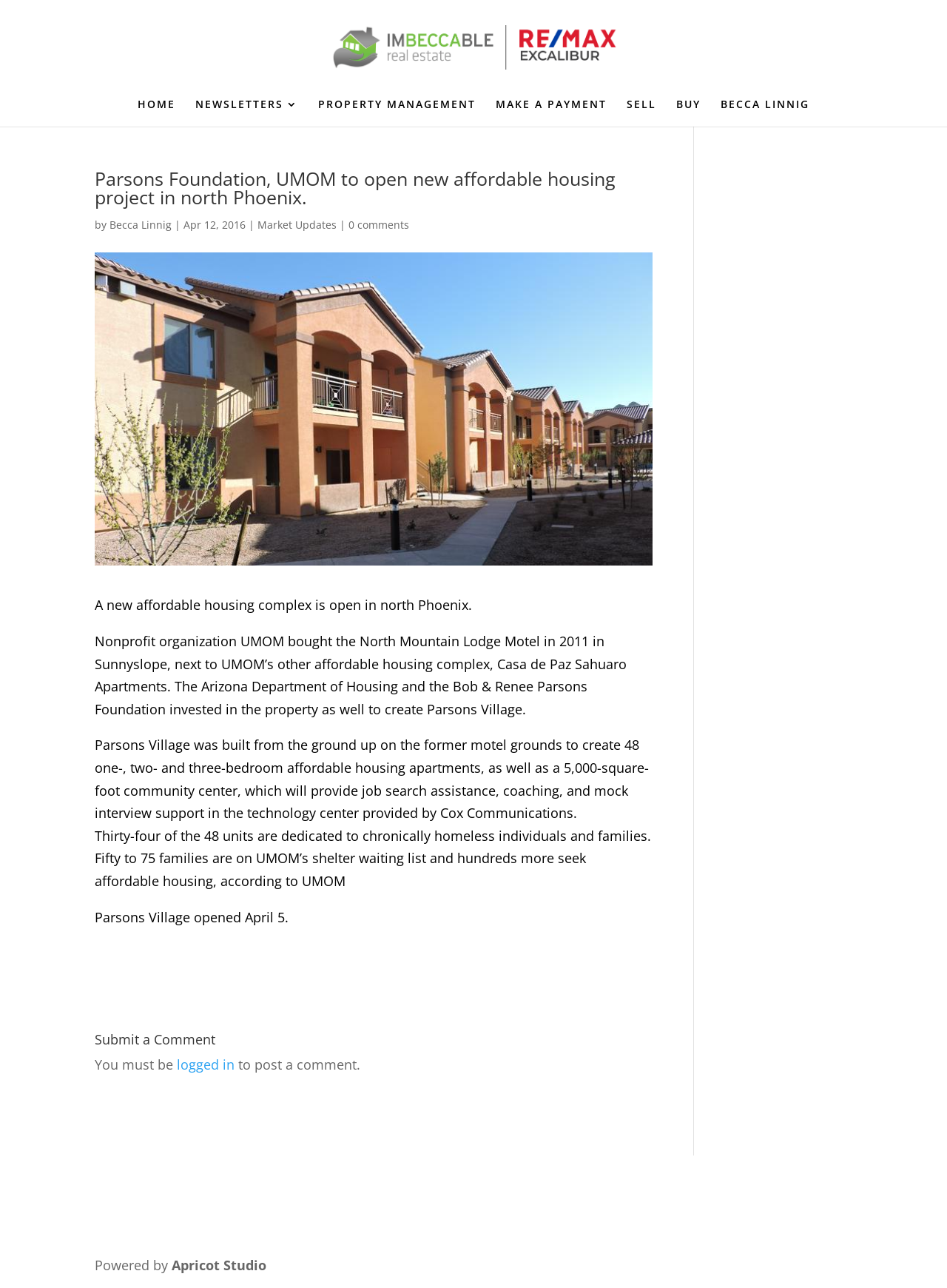Pinpoint the bounding box coordinates of the clickable area needed to execute the instruction: "Visit the 'PROPERTY MANAGEMENT' page". The coordinates should be specified as four float numbers between 0 and 1, i.e., [left, top, right, bottom].

[0.336, 0.077, 0.502, 0.098]